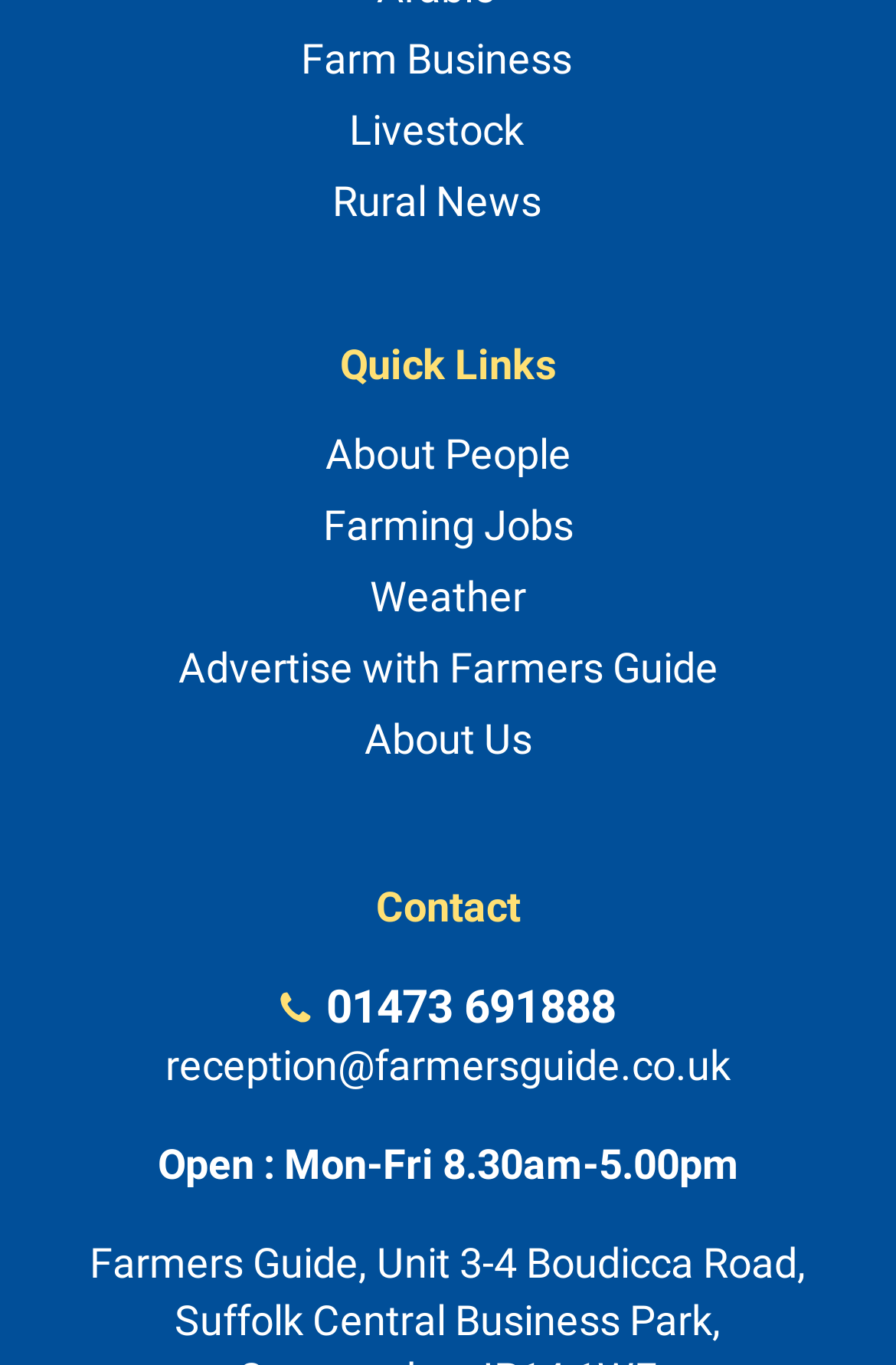Show the bounding box coordinates of the element that should be clicked to complete the task: "Check the Weather".

[0.077, 0.42, 0.923, 0.455]